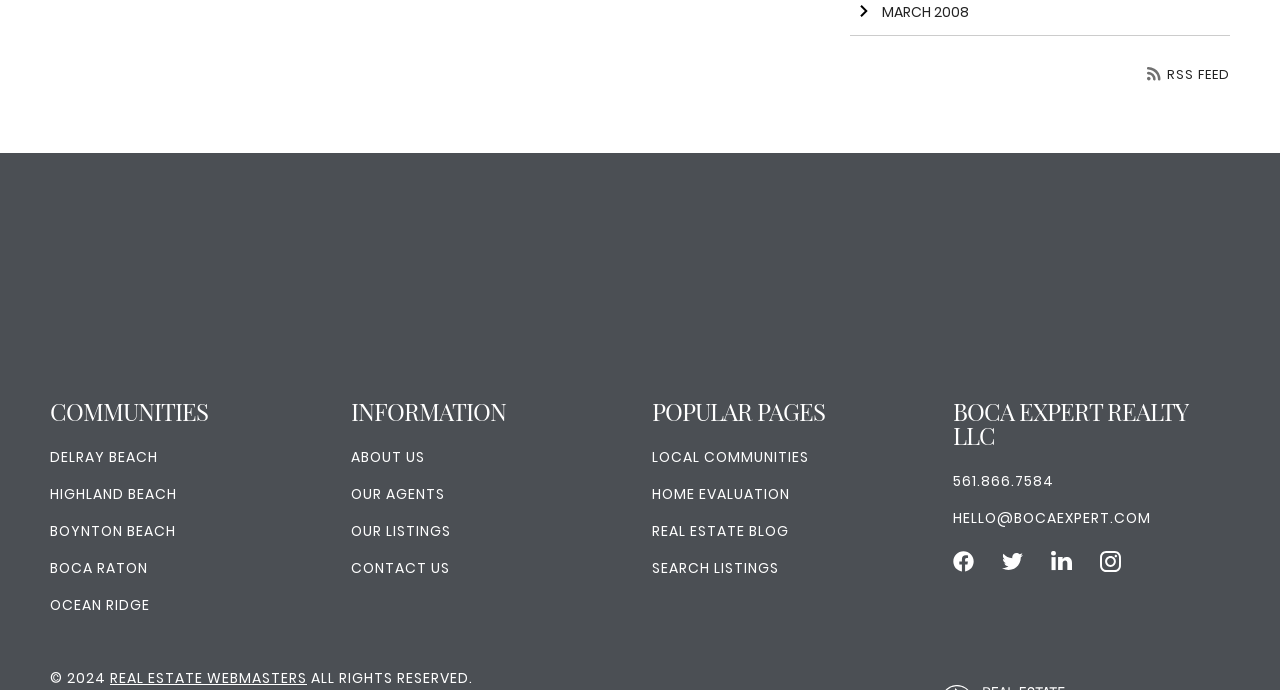Using the provided element description: "aria-label="Follow us on Instagram"", identify the bounding box coordinates. The coordinates should be four floats between 0 and 1 in the order [left, top, right, bottom].

[0.859, 0.797, 0.876, 0.828]